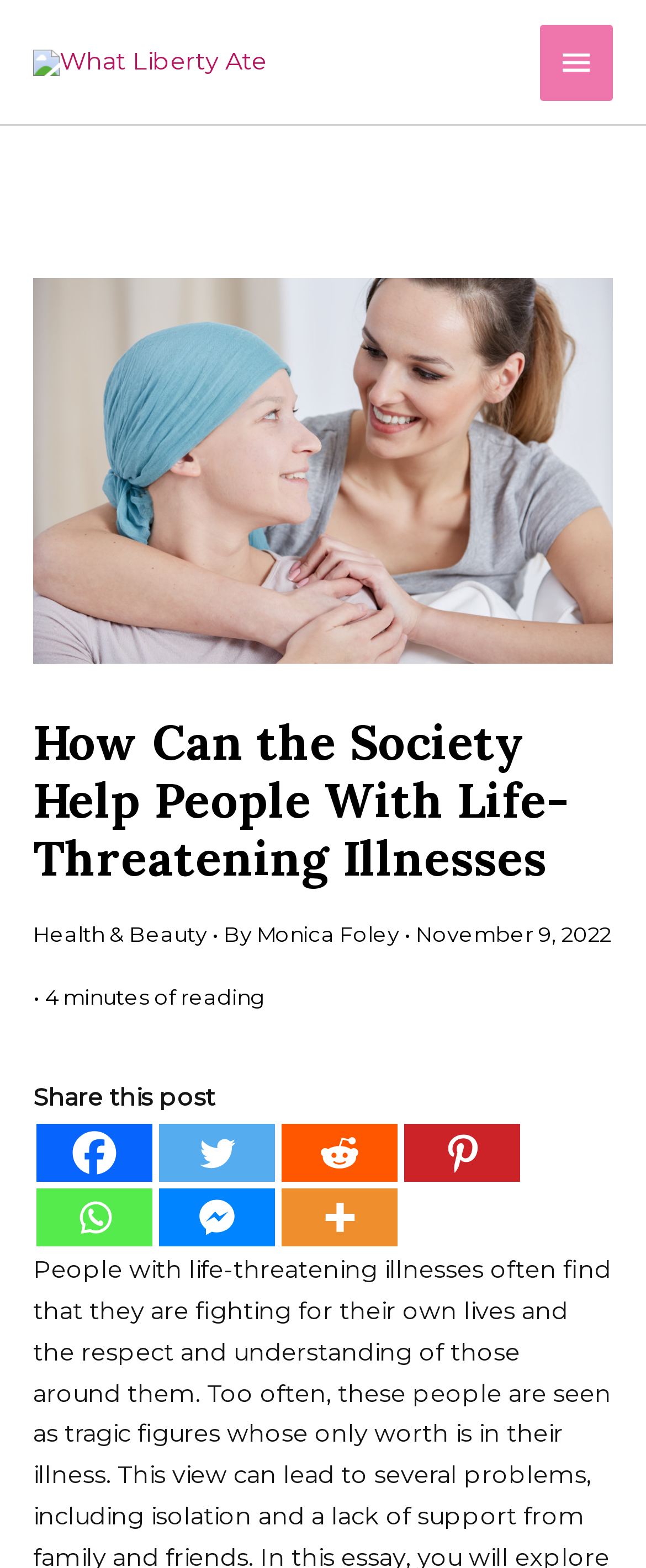Find the bounding box coordinates for the area that must be clicked to perform this action: "Expand the main menu".

[0.836, 0.015, 0.949, 0.064]